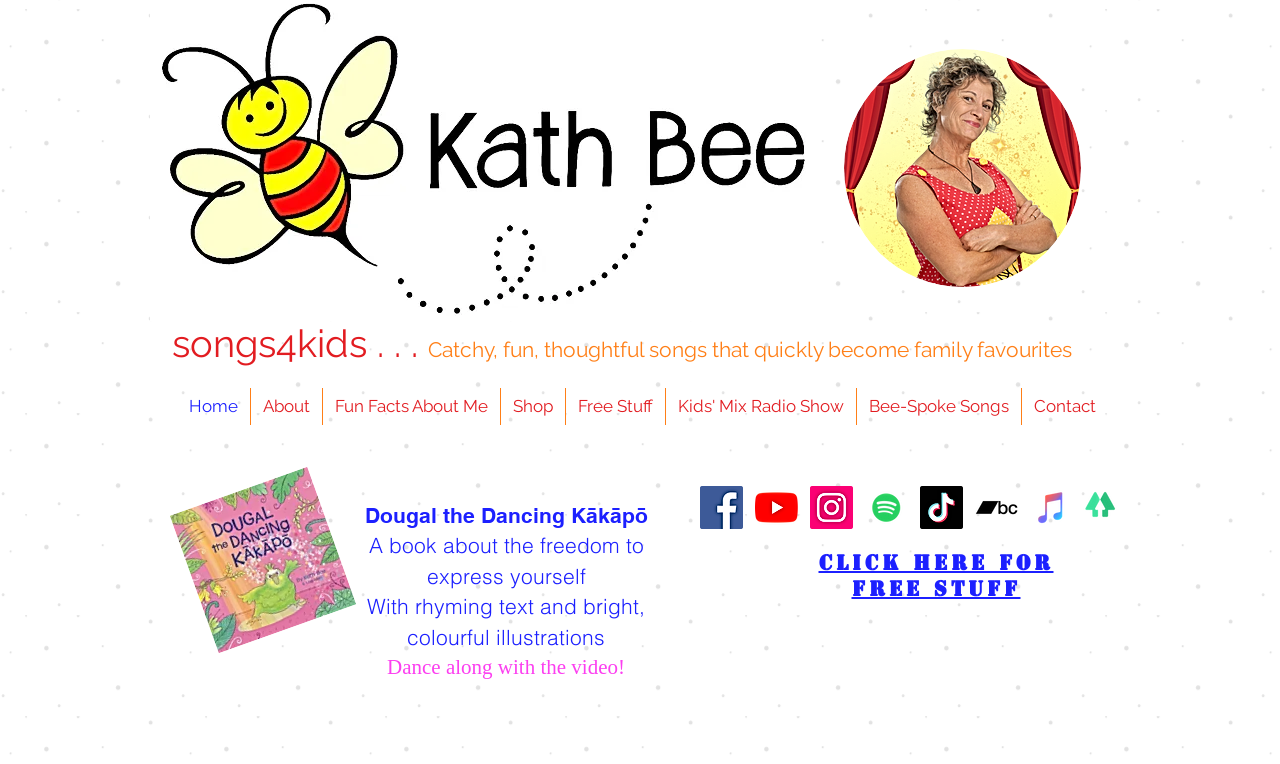Provide an in-depth caption for the elements present on the webpage.

This webpage is about Kath Bee, a children's songwriter from New Zealand. At the top left corner, there is a logo image. Next to it, there is a heading that reads "Catchy, fun & thoughtful songs for kids" with an image of Kath Bee below it. 

Below the logo, there is a section with two lines of text. The first line reads "songs4kids..." and the second line describes Kath Bee's songs as "Catchy, fun, thoughtful songs that quickly become family favourites".

On the top right side, there is a navigation menu with seven links: "Home", "About", "Fun Facts About Me", "Shop", "Free Stuff", "Kids' Mix Radio Show", and "Bee-Spoke Songs", followed by "Contact" at the end.

Below the navigation menu, there is an image with a link to "Dougal.jpg". Next to it, there is a heading that describes a book called "Dougal the Dancing Kākāpō" with a brief summary and a call to action to "Dance along with the video!".

Further down, there is a social bar with six links to Kath Bee's social media profiles: Facebook, YouTube, Instagram, Spotify, TikTok, and Bandcamp, each with its respective icon. Next to the social bar, there is a link to "Link Tree".

At the bottom, there is a heading that reads "CLICK HERE FOR FREE STUFF" with a link to access free content.